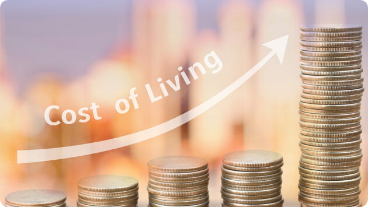Based on the image, give a detailed response to the question: What is the background of the image?

The image features a blurred cityscape in the background, which contextualizes the economic theme of the 'Cost of Living' and emphasizes the financial considerations that come with urban living.